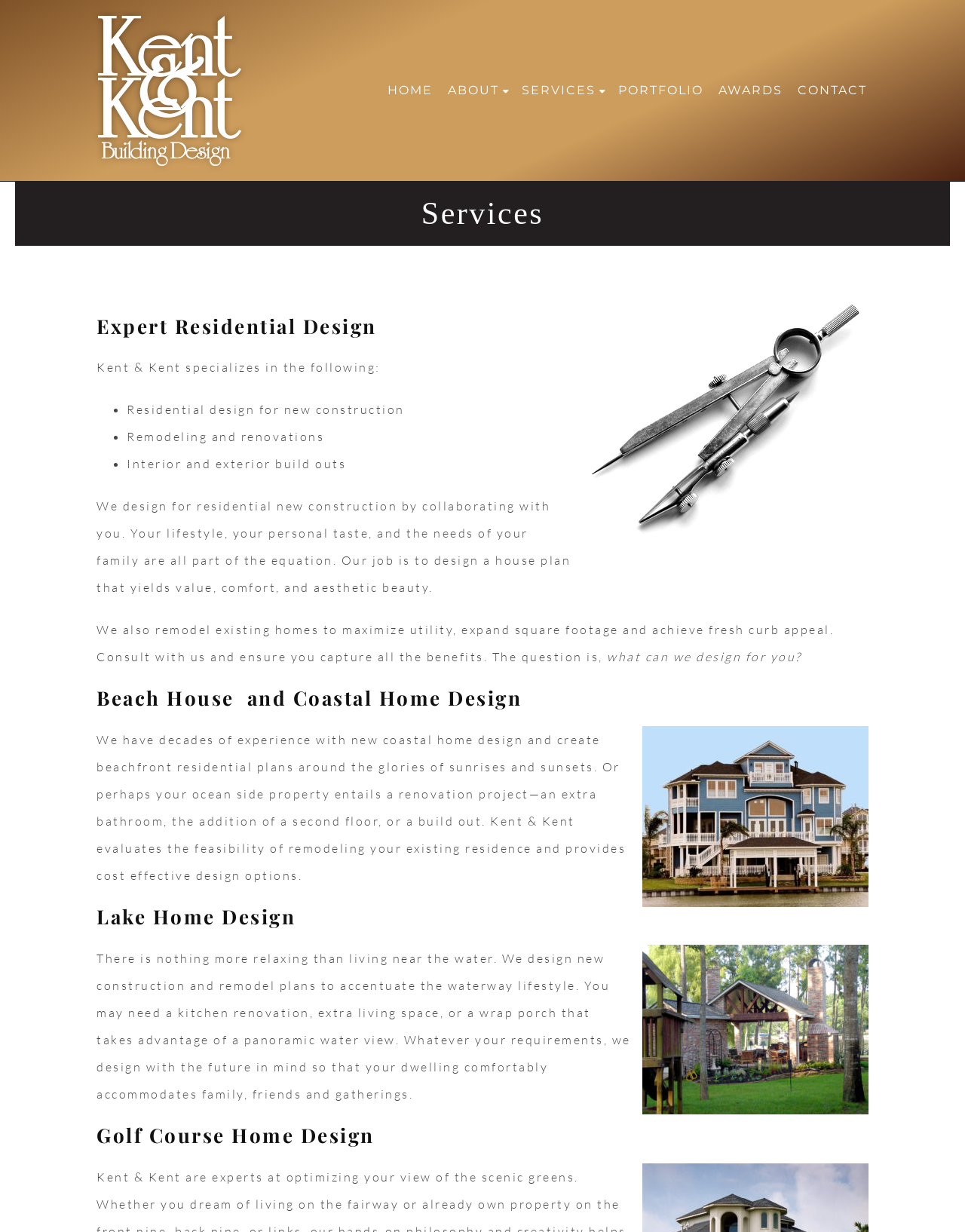Predict the bounding box coordinates for the UI element described as: "title="Kent & Kent Building Design"". The coordinates should be four float numbers between 0 and 1, presented as [left, top, right, bottom].

[0.094, 0.0, 0.258, 0.147]